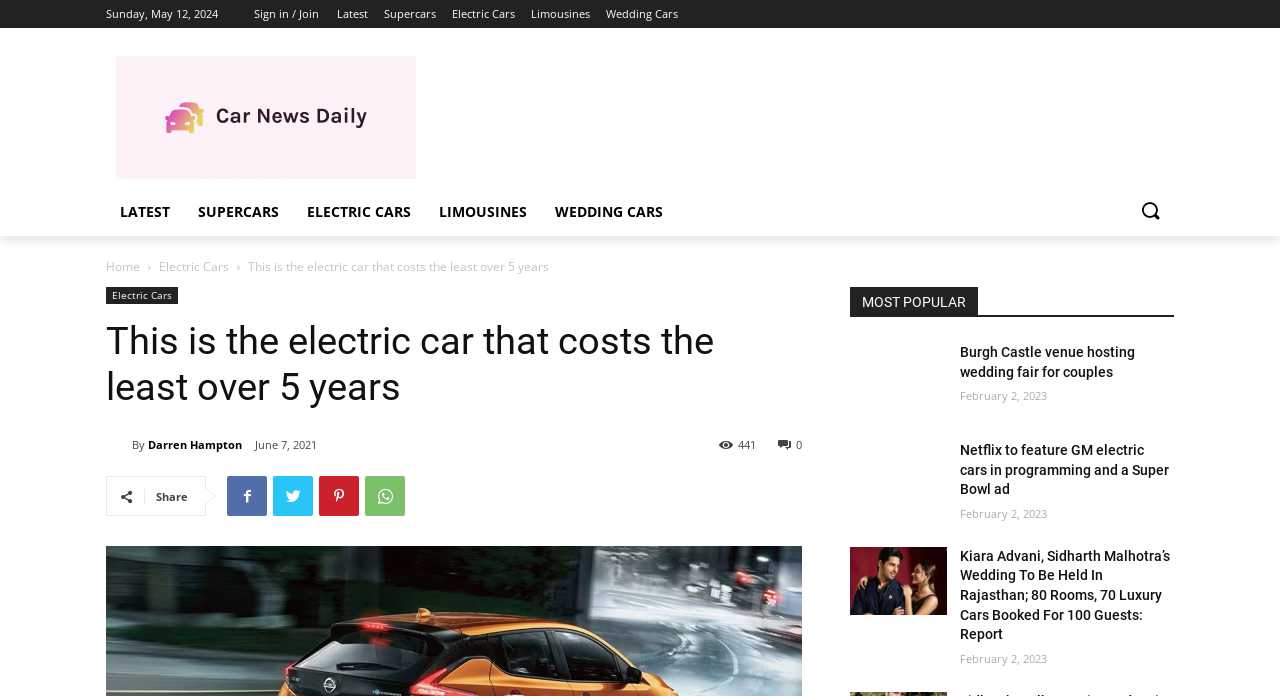Who is the author of the article?
Kindly give a detailed and elaborate answer to the question.

The author of the article is Darren Hampton, which can be found in the link 'Darren Hampton' located below the article title.